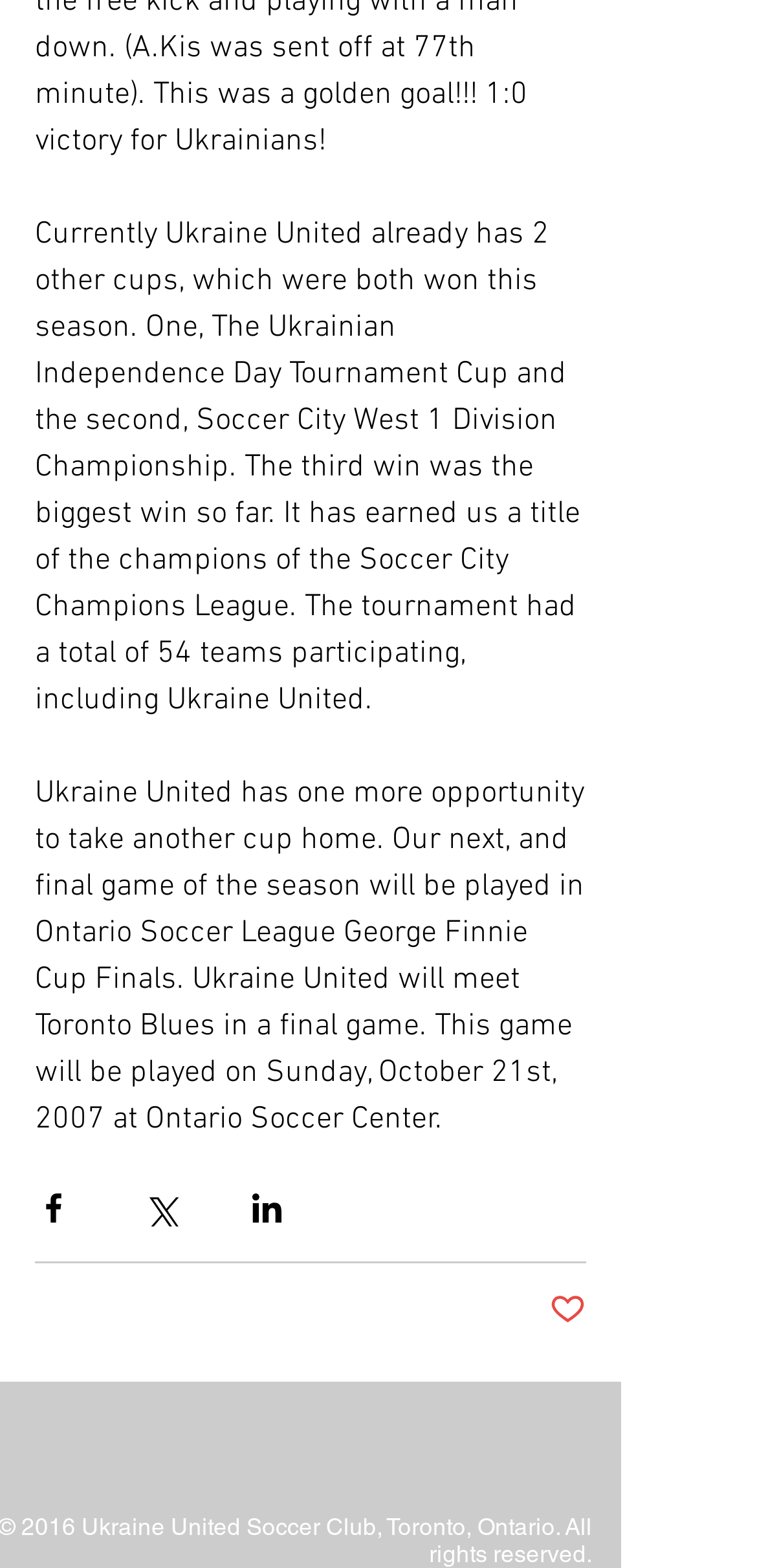Determine the bounding box coordinates of the UI element described by: "Toggle main navigation Search".

None